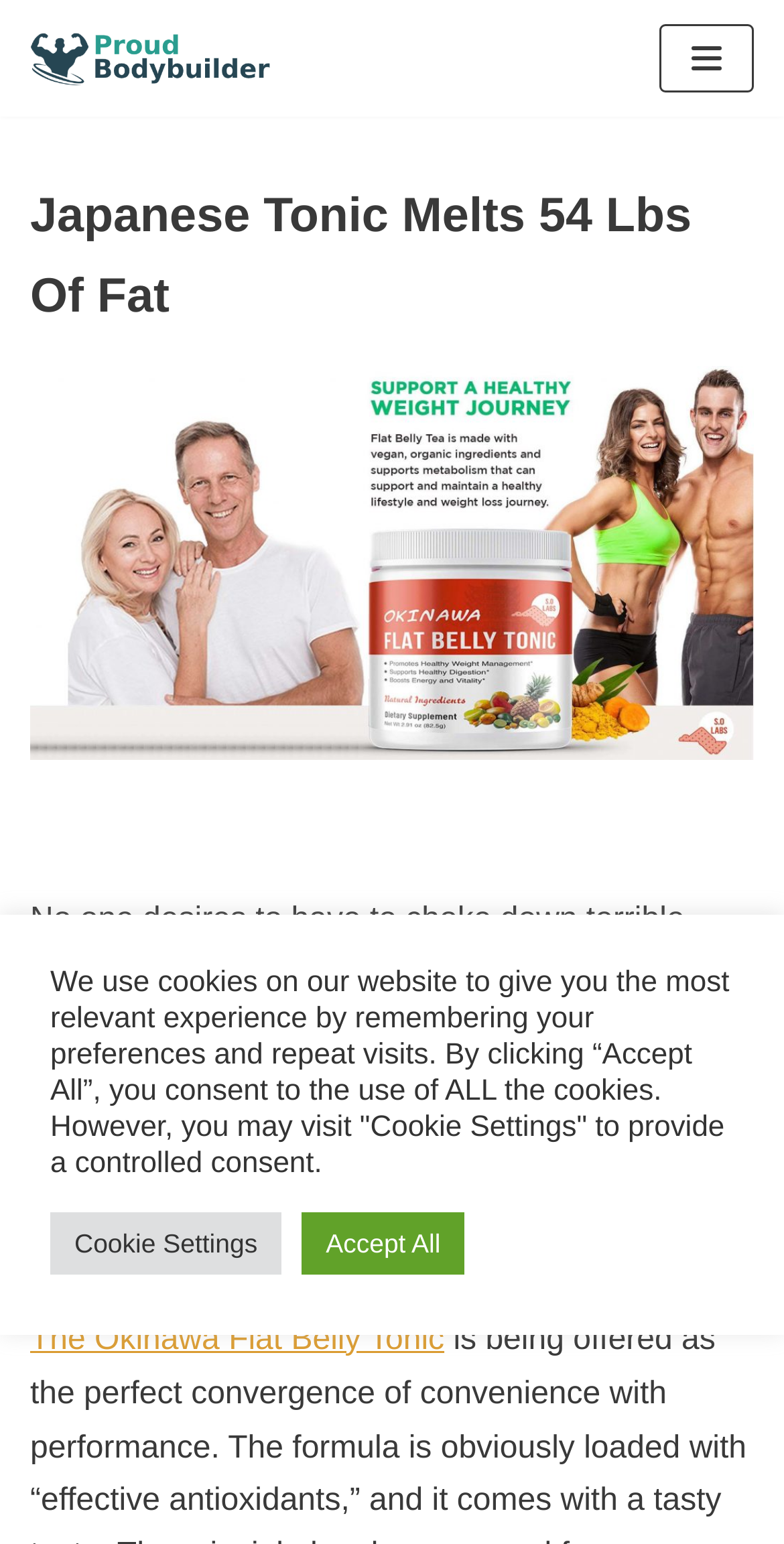What is the purpose of the supplements?
Based on the screenshot, answer the question with a single word or phrase.

To obtain health benefits